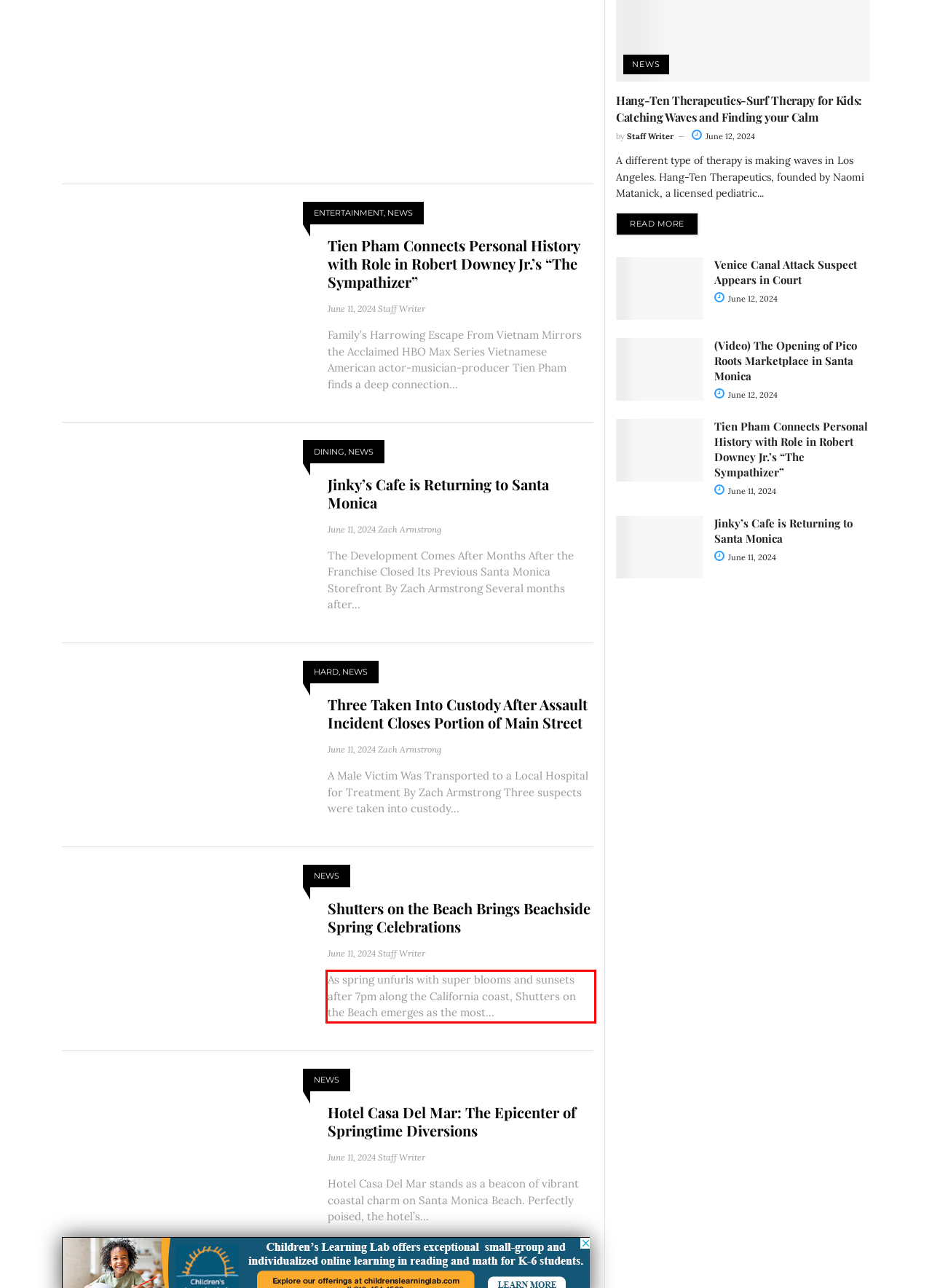Using the provided screenshot, read and generate the text content within the red-bordered area.

As spring unfurls with super blooms and sunsets after 7pm along the California coast, Shutters on the Beach emerges as the most...